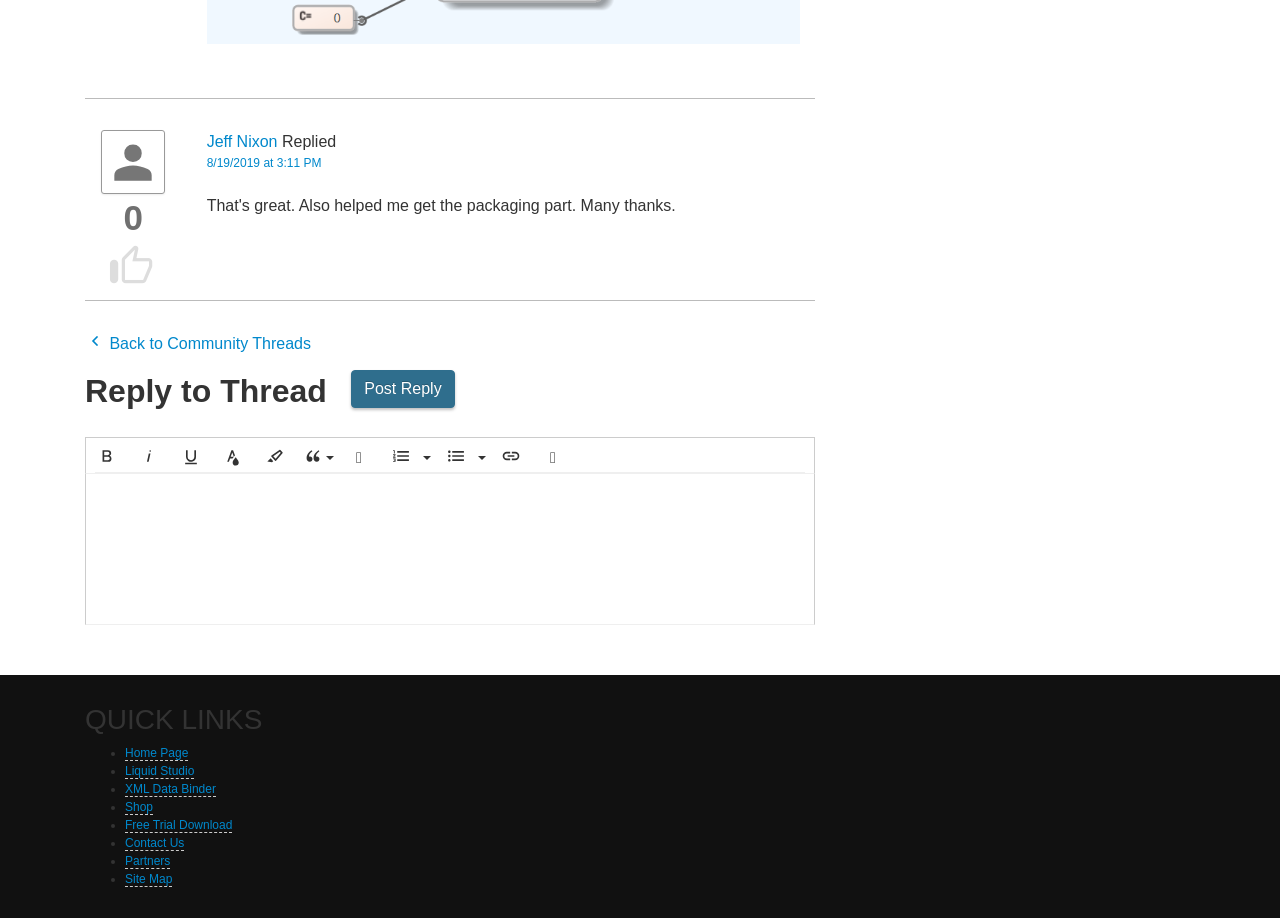Provide a brief response to the question below using one word or phrase:
What is the name of the person who replied?

Jeff Nixon